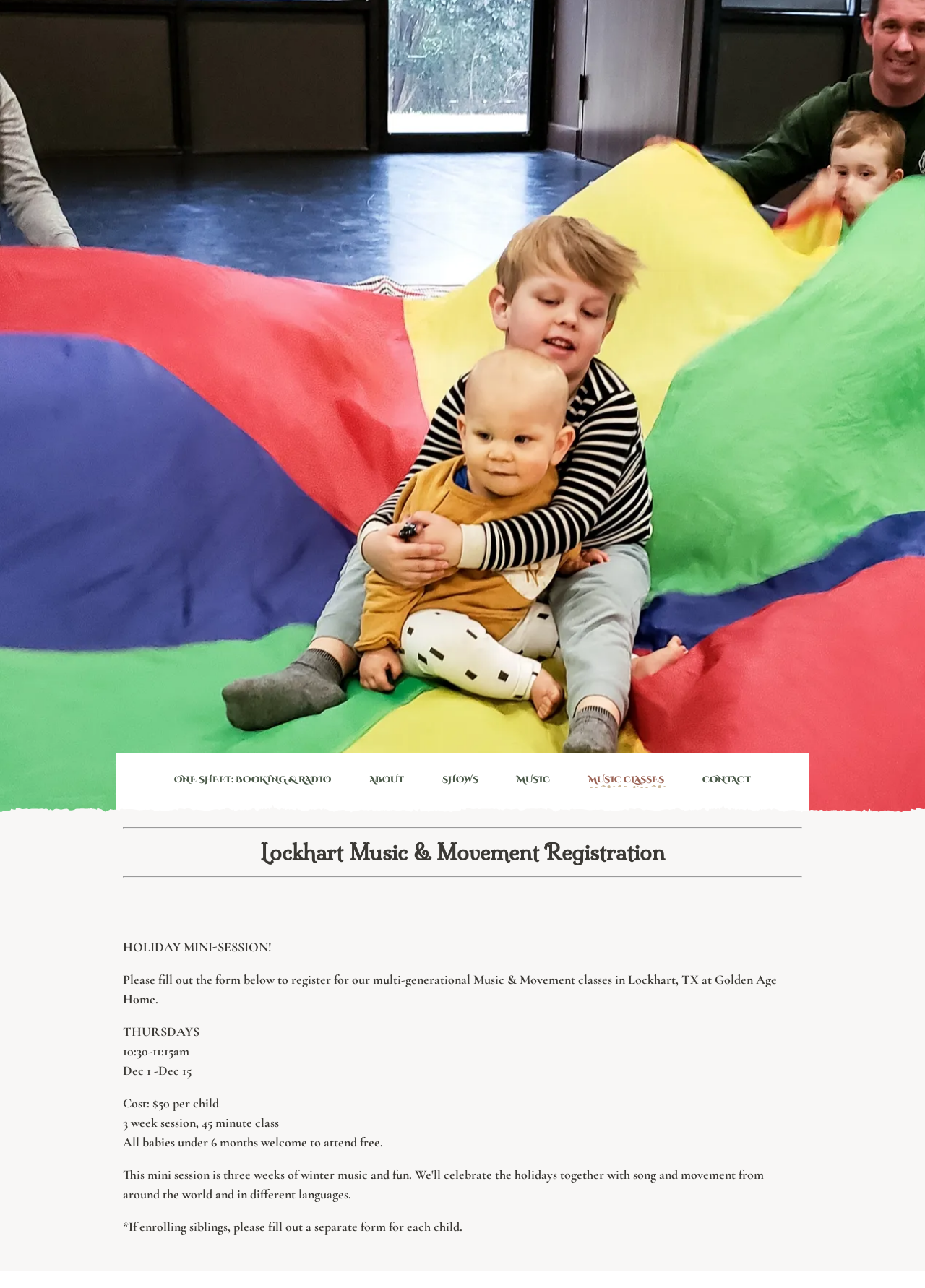Use a single word or phrase to answer the following:
What is the age limit for free attendance?

6 months